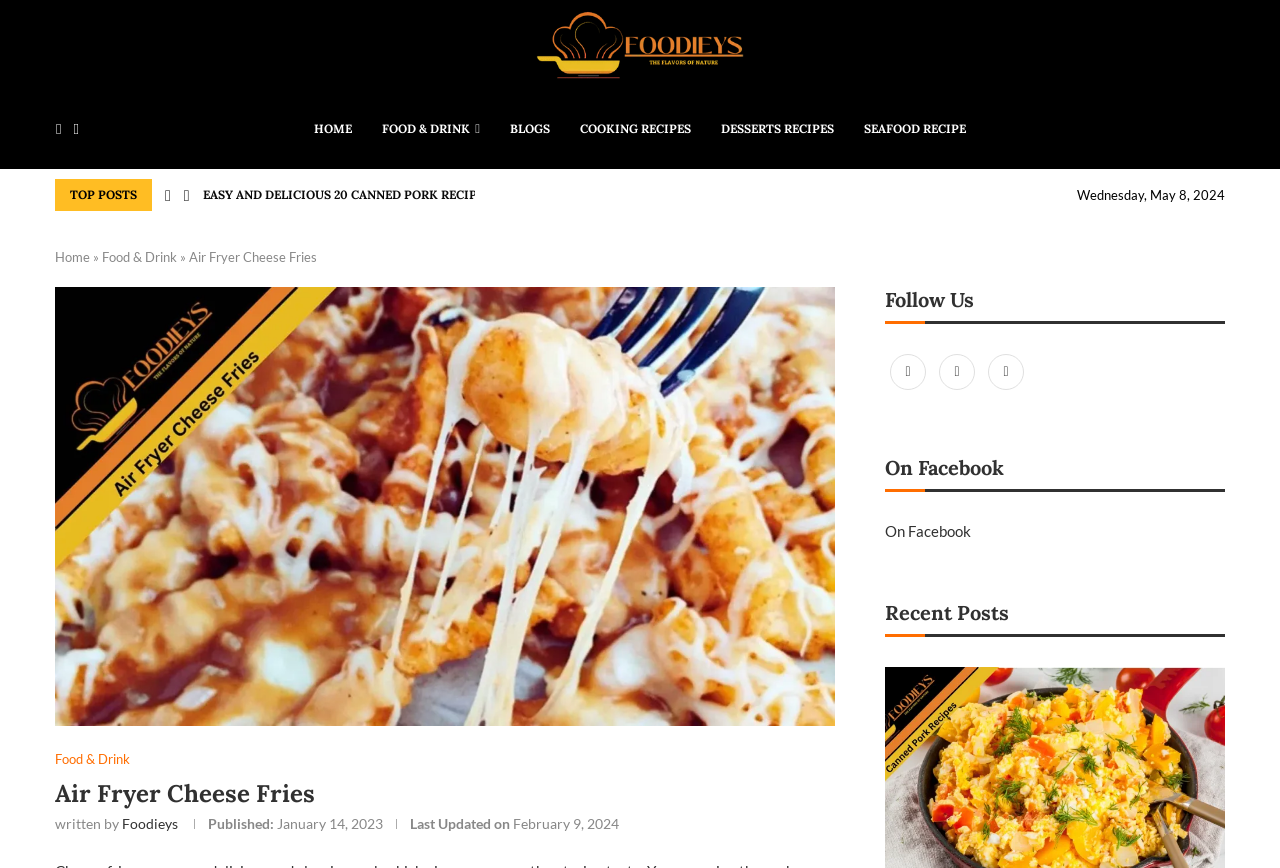Indicate the bounding box coordinates of the element that must be clicked to execute the instruction: "view recent posts". The coordinates should be given as four float numbers between 0 and 1, i.e., [left, top, right, bottom].

[0.691, 0.691, 0.957, 0.734]